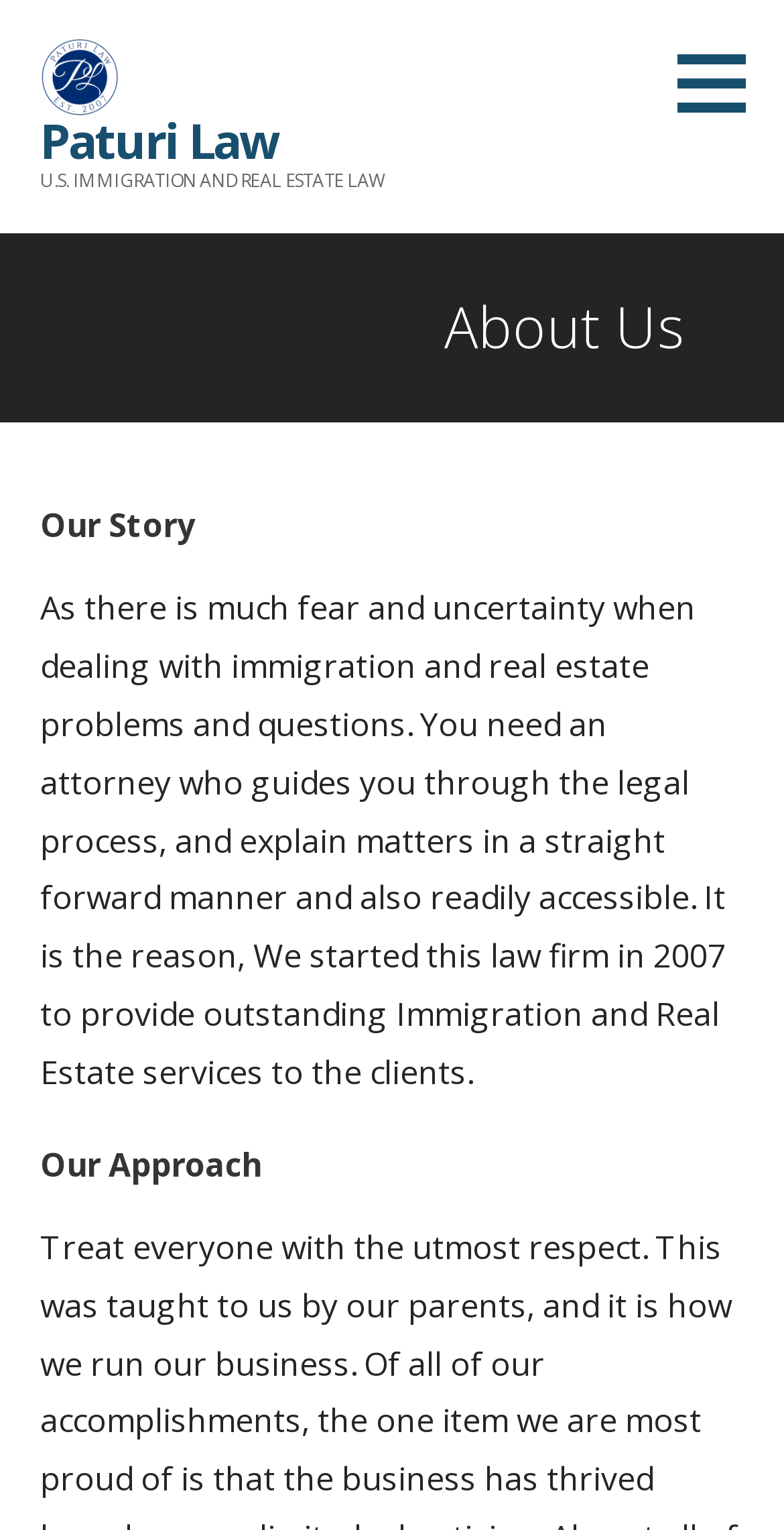When was the law firm started?
Look at the screenshot and respond with one word or a short phrase.

2007